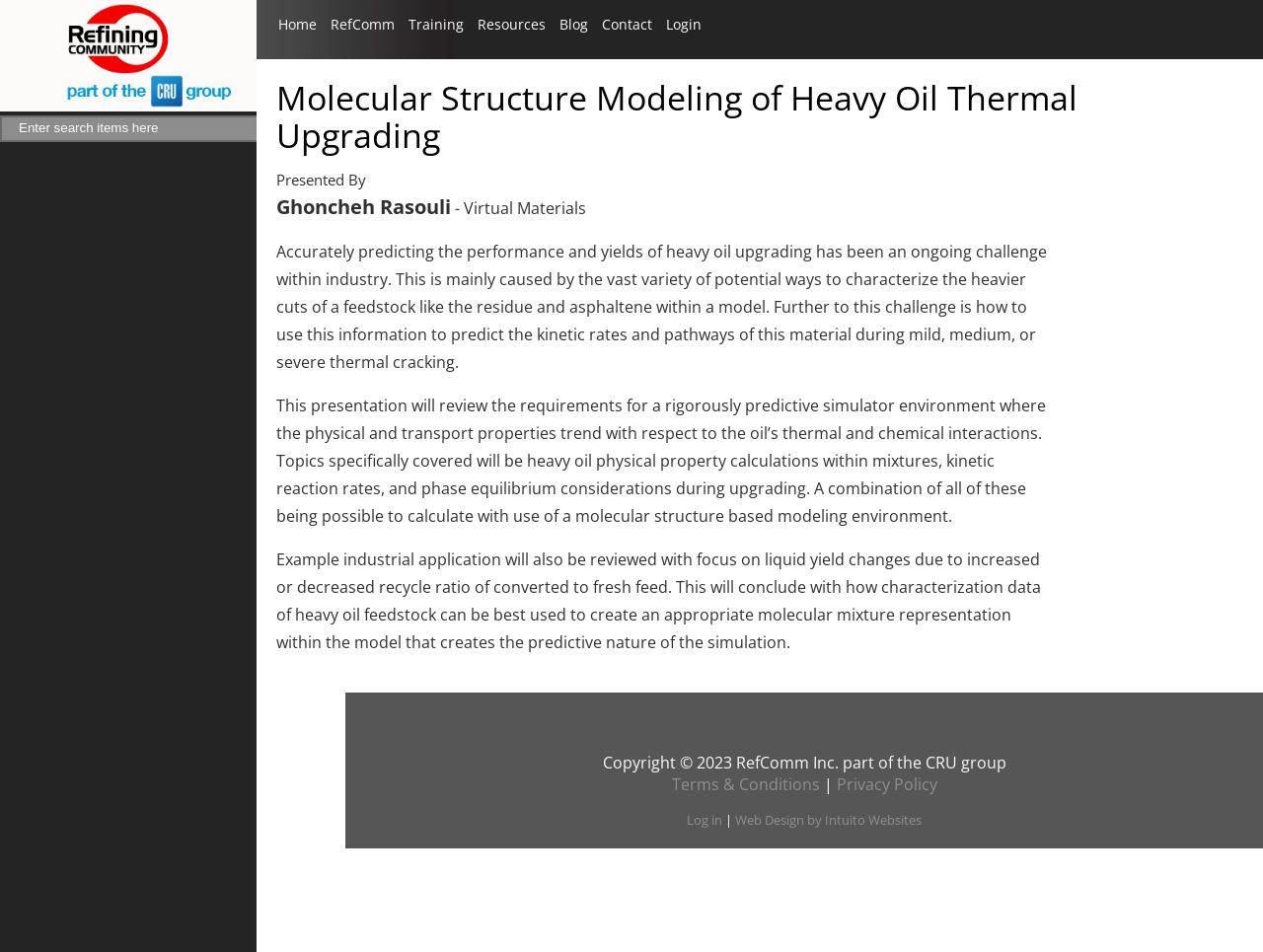Please identify the bounding box coordinates of the region to click in order to complete the task: "Search for something". The coordinates must be four float numbers between 0 and 1, specified as [left, top, right, bottom].

[0.002, 0.123, 0.233, 0.143]